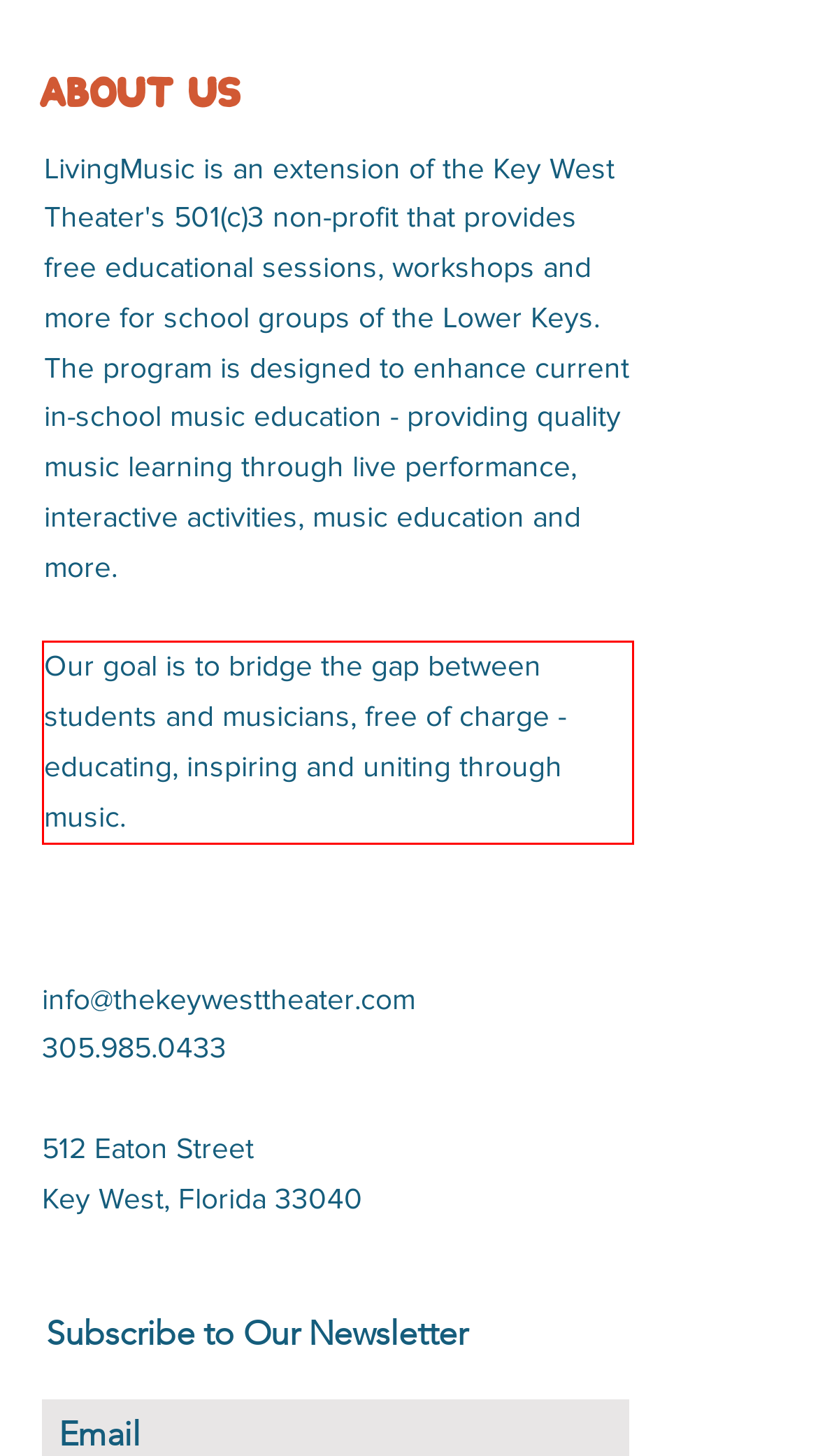Analyze the red bounding box in the provided webpage screenshot and generate the text content contained within.

Our goal is to bridge the gap between students and musicians, free of charge - educating, inspiring and uniting through music.